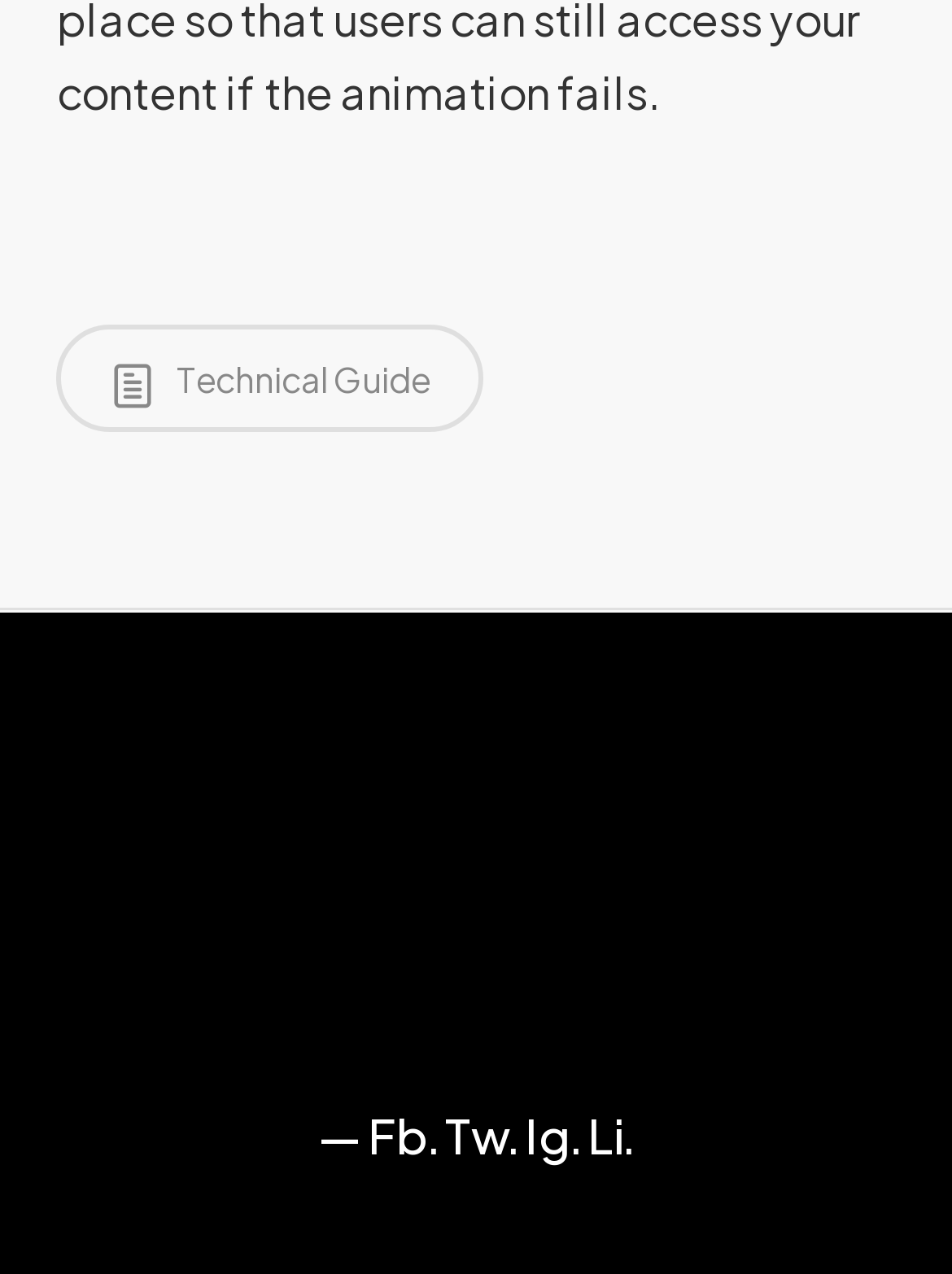How many social media platforms are listed?
Use the information from the screenshot to give a comprehensive response to the question.

The webpage lists three social media platforms, namely Facebook, Twitter, and Instagram, which can be found at the bottom of the webpage under the 'FOLLOW US' heading.